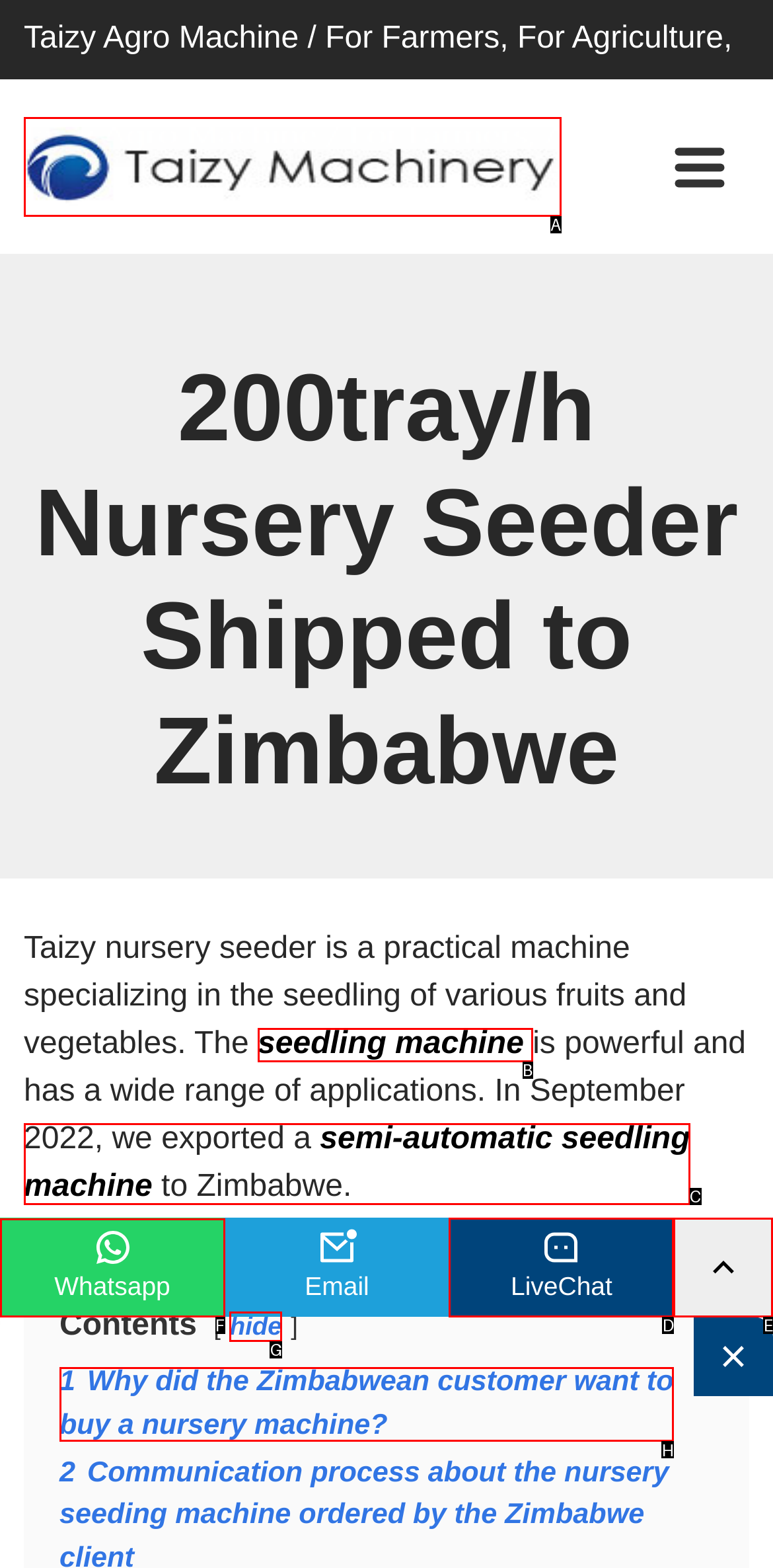Tell me which option I should click to complete the following task: Click the Whatsapp button Answer with the option's letter from the given choices directly.

F